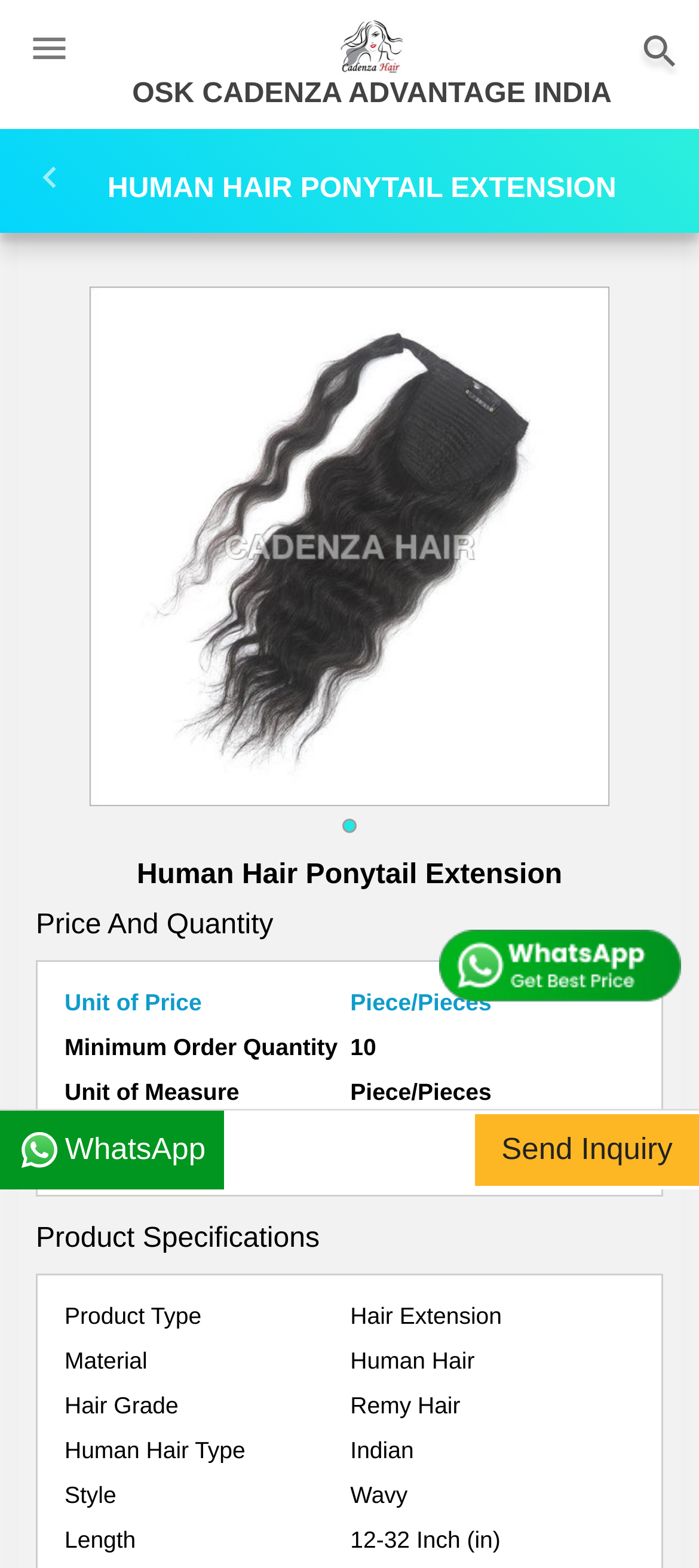What is the style of the Hair Extension?
Provide a well-explained and detailed answer to the question.

I found the answer by looking at the section 'Product Specifications' where it lists the 'Style' as Wavy.